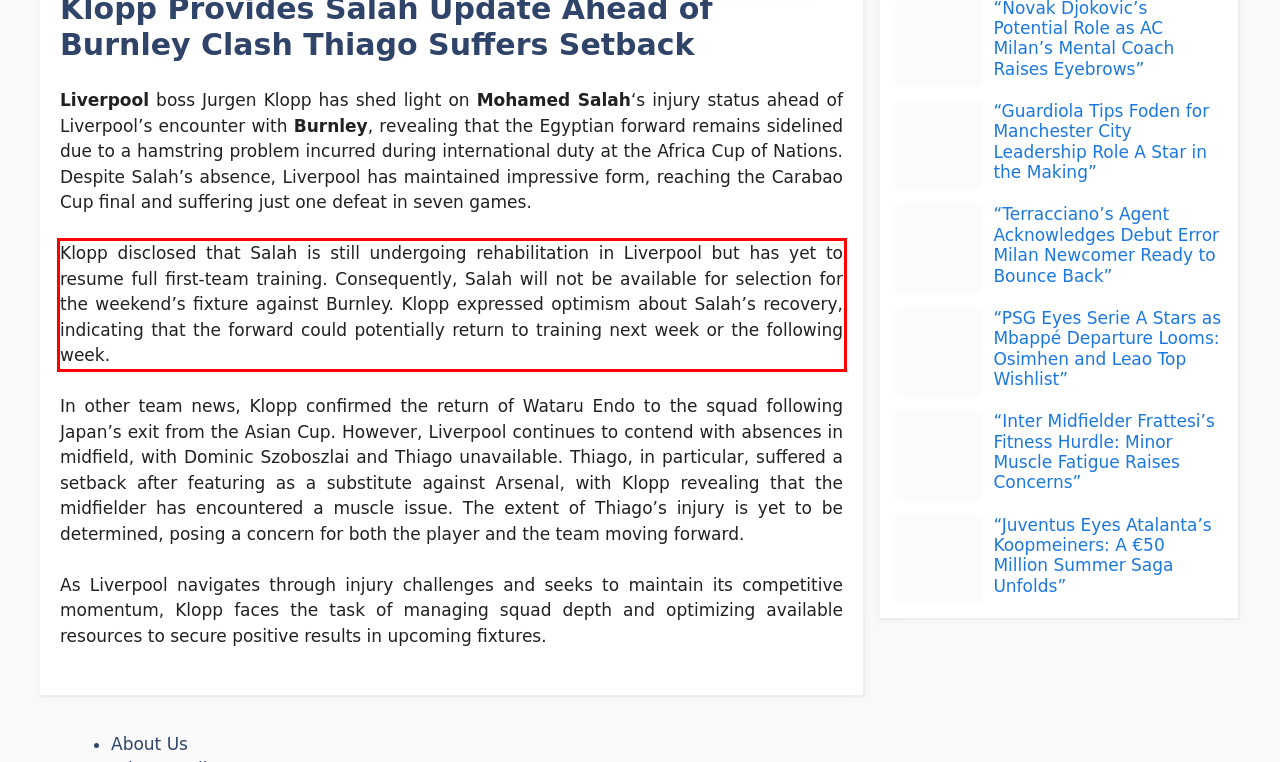In the screenshot of the webpage, find the red bounding box and perform OCR to obtain the text content restricted within this red bounding box.

Klopp disclosed that Salah is still undergoing rehabilitation in Liverpool but has yet to resume full first-team training. Consequently, Salah will not be available for selection for the weekend’s fixture against Burnley. Klopp expressed optimism about Salah’s recovery, indicating that the forward could potentially return to training next week or the following week.